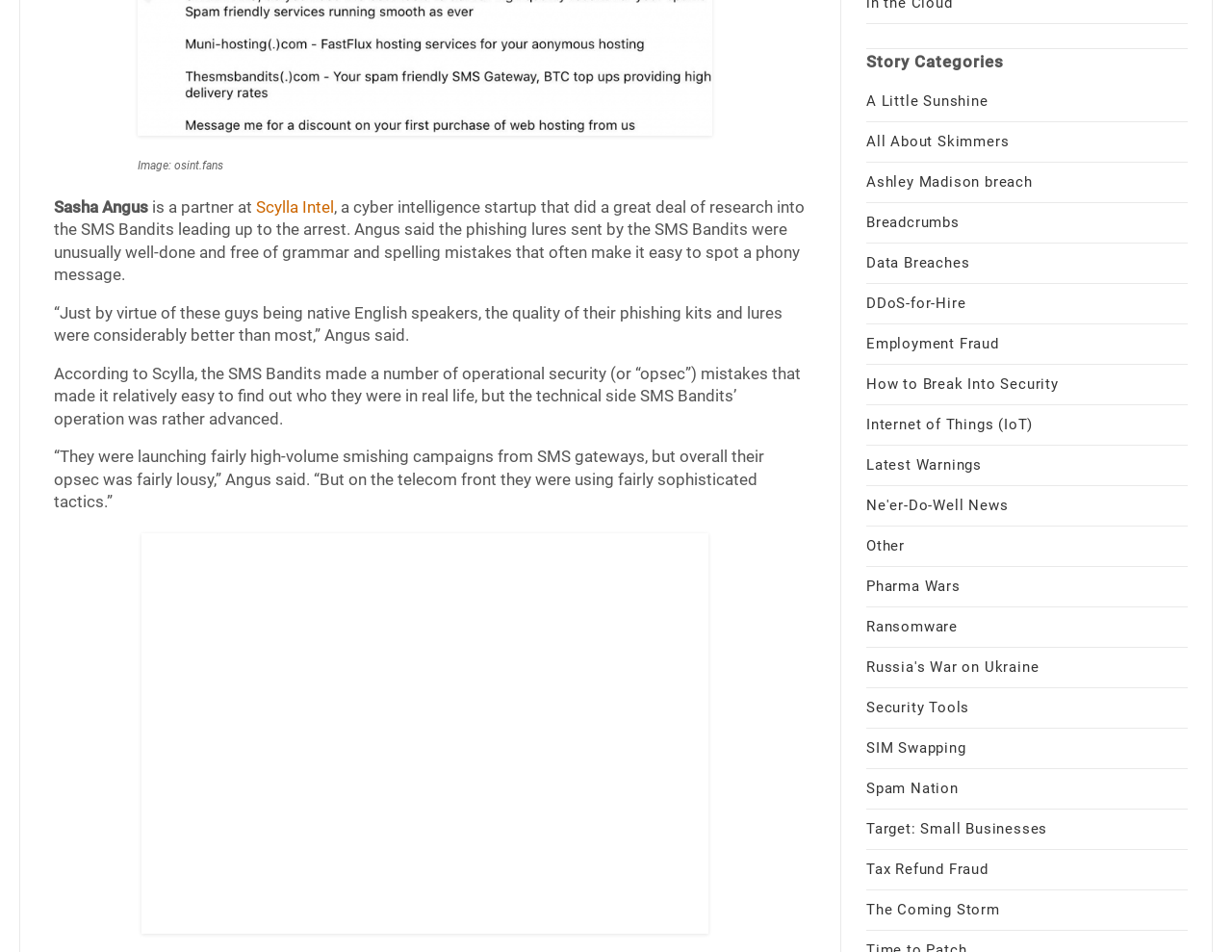Provide your answer to the question using just one word or phrase: What is the topic of the story?

SMS Bandits